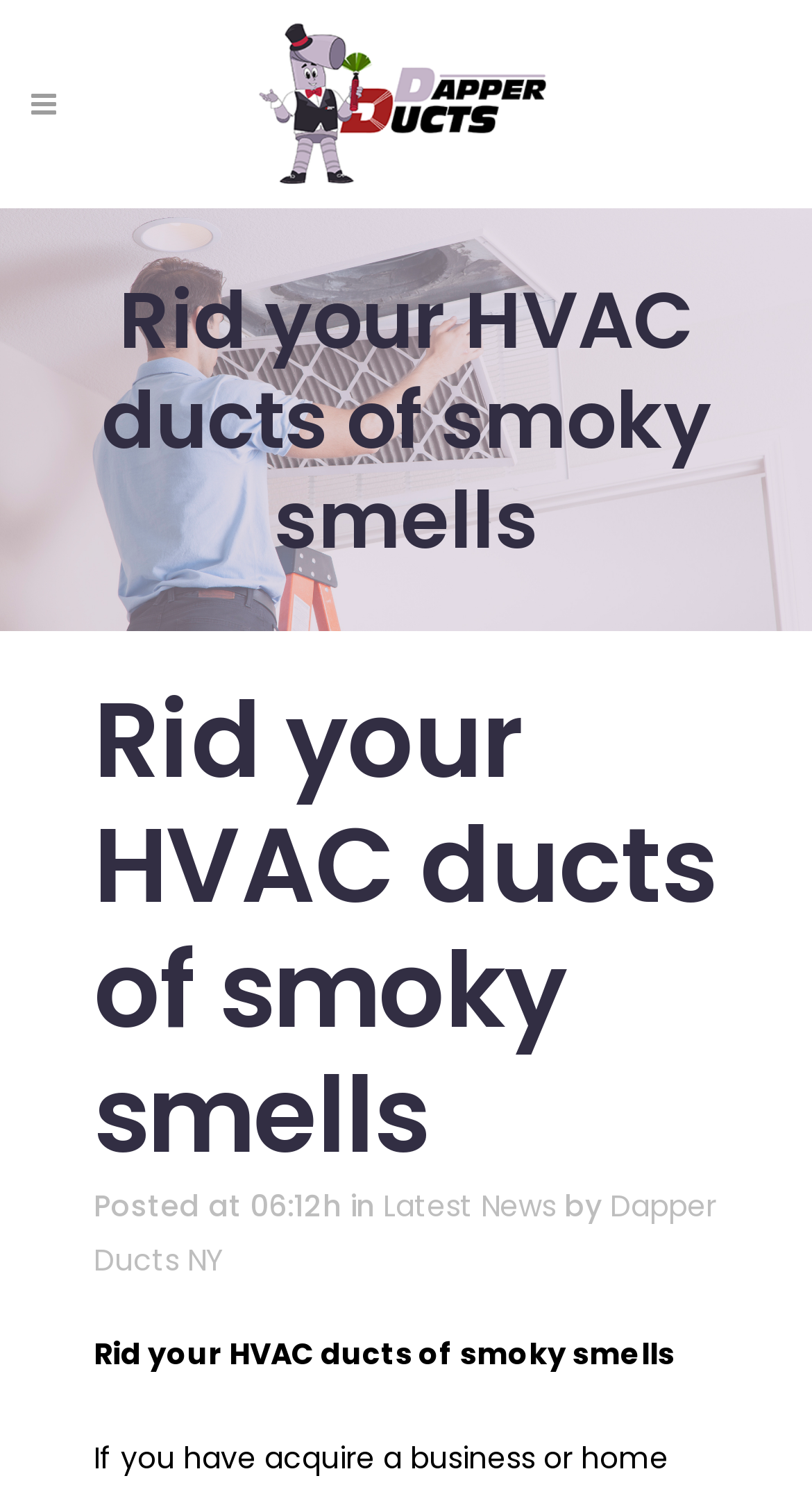Find the bounding box of the web element that fits this description: "Latest News".

[0.472, 0.79, 0.685, 0.818]